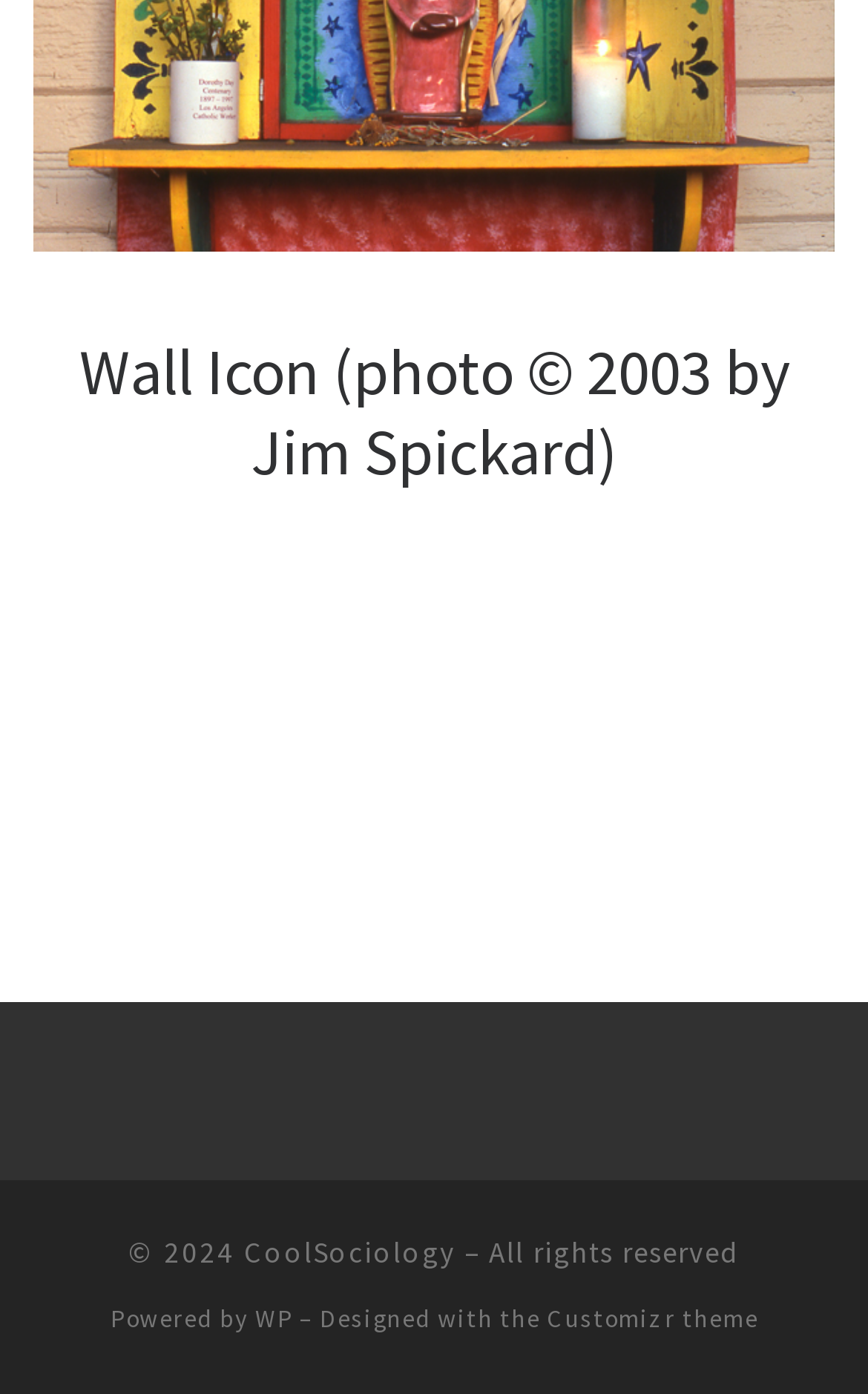Using the information shown in the image, answer the question with as much detail as possible: What is the photographer's name for the wall icon?

I found the photographer's name by looking at the heading element with the text 'Wall Icon (photo © 2003 by Jim Spickard)' located at the top of the page.